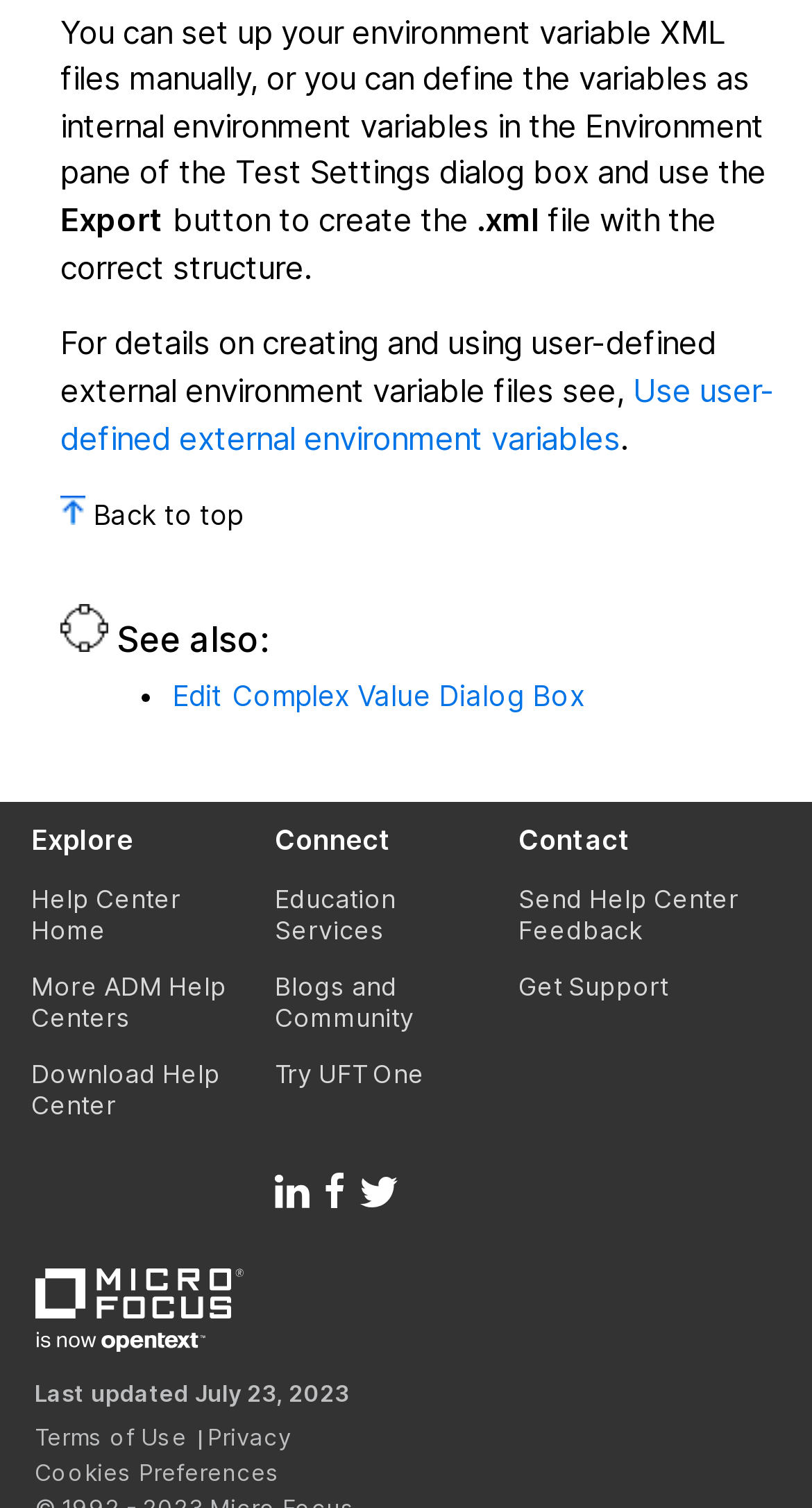Provide the bounding box coordinates for the UI element described in this sentence: "Edit Complex Value Dialog Box". The coordinates should be four float values between 0 and 1, i.e., [left, top, right, bottom].

[0.212, 0.449, 0.72, 0.472]